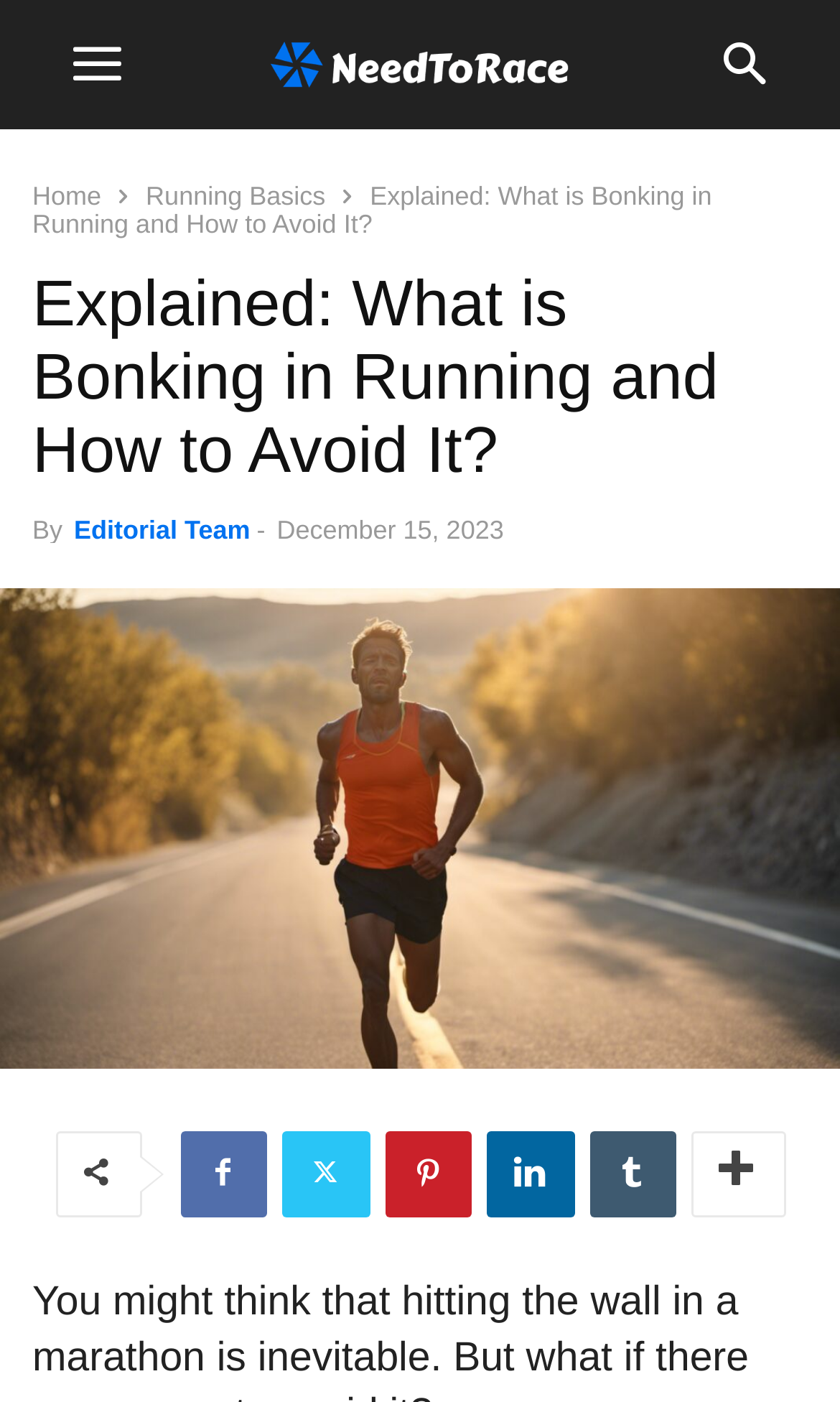What are the social media links at the bottom of the page?
Based on the image, answer the question in a detailed manner.

The social media links can be determined by looking at the link elements at the bottom of the page, which have icons representing different social media platforms such as Facebook, Twitter, etc.